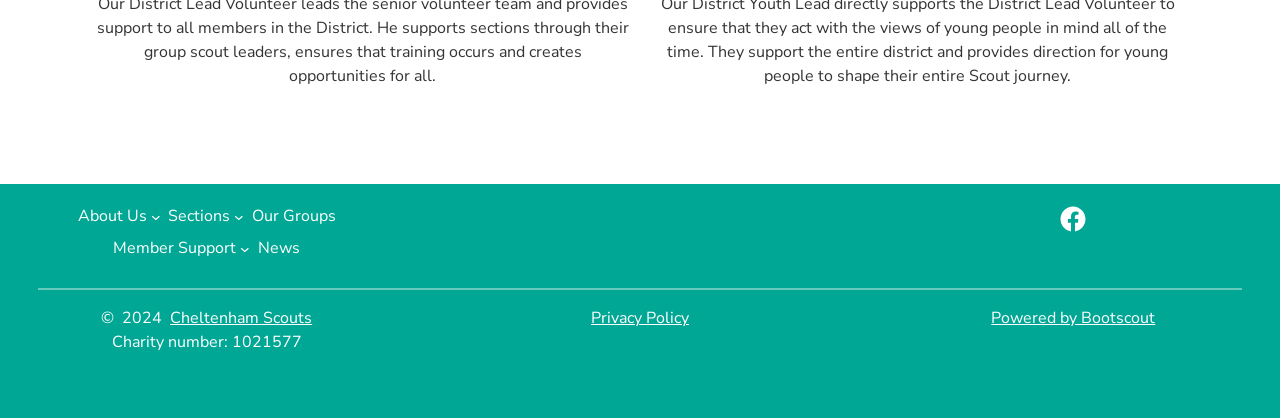Please determine the bounding box coordinates of the element to click in order to execute the following instruction: "Visit Facebook". The coordinates should be four float numbers between 0 and 1, specified as [left, top, right, bottom].

[0.827, 0.489, 0.85, 0.561]